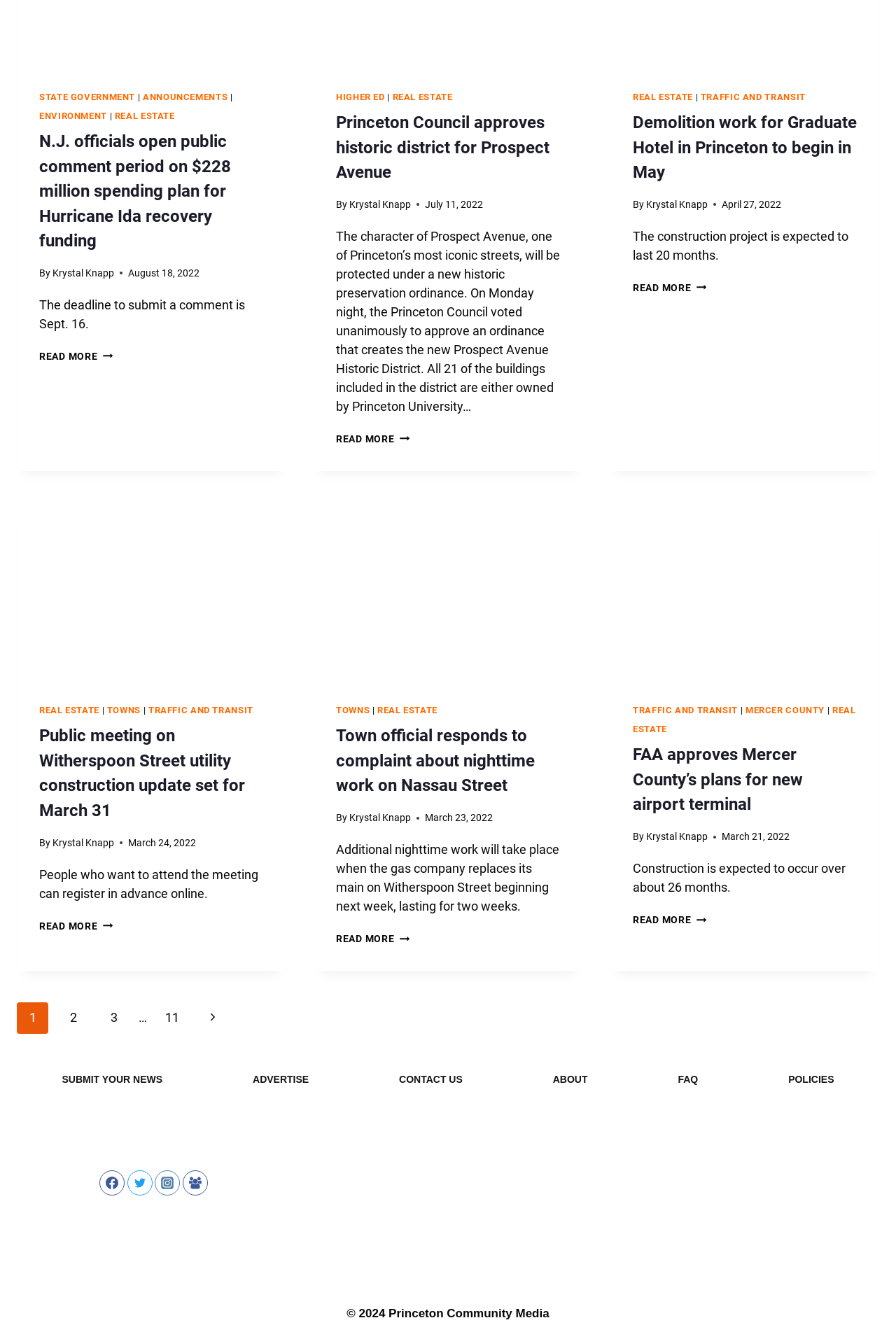Respond with a single word or phrase to the following question:
What is the expected duration of the construction project for Graduate Hotel in Princeton?

20 months